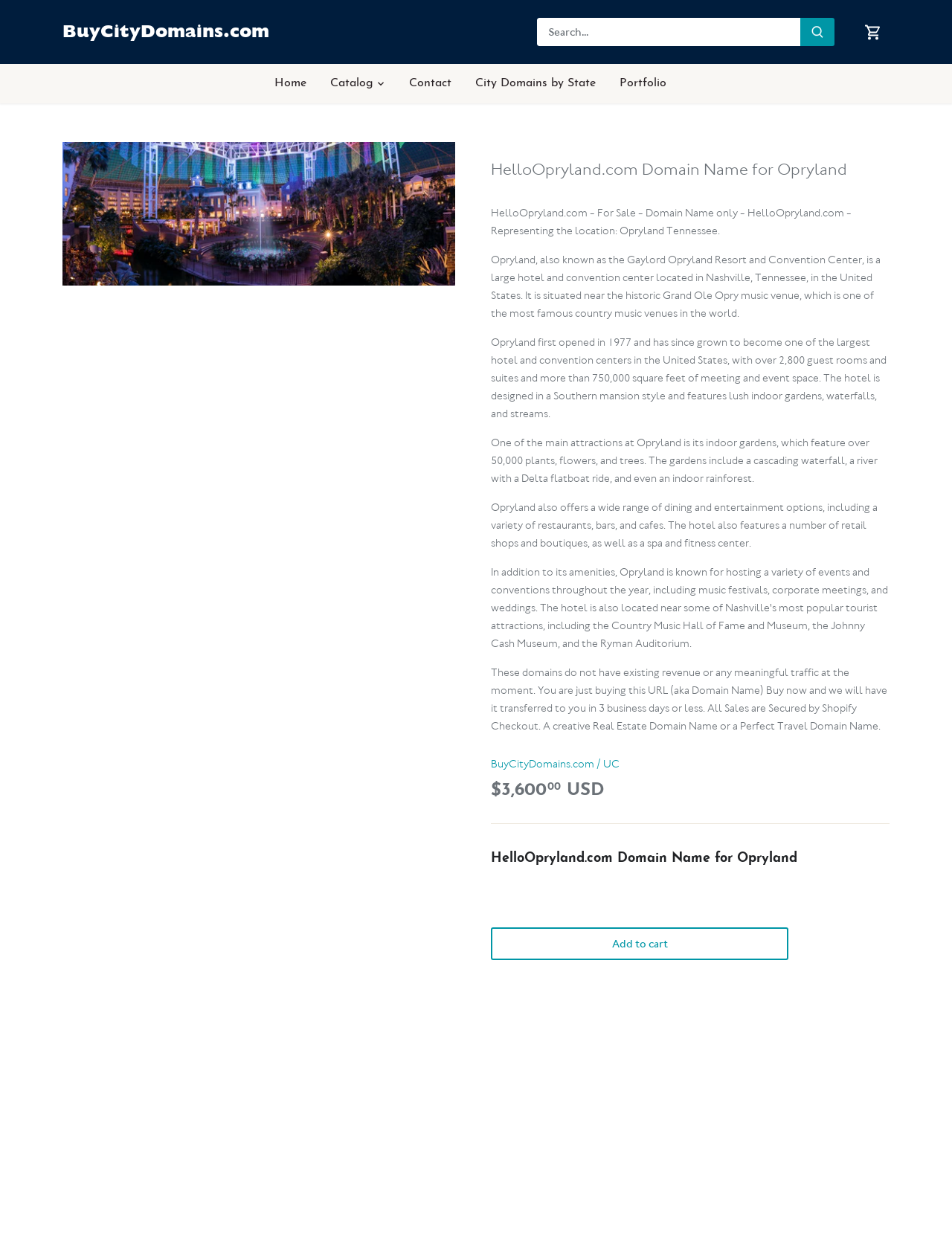What is the location of Opryland?
Refer to the image and give a detailed answer to the question.

I found the answer by reading the StaticText element with the text 'Opryland, also known as the Gaylord Opryland Resort and Convention Center, is a large hotel and convention center located in Nashville, Tennessee, in the United States.' This text explicitly states the location of Opryland.